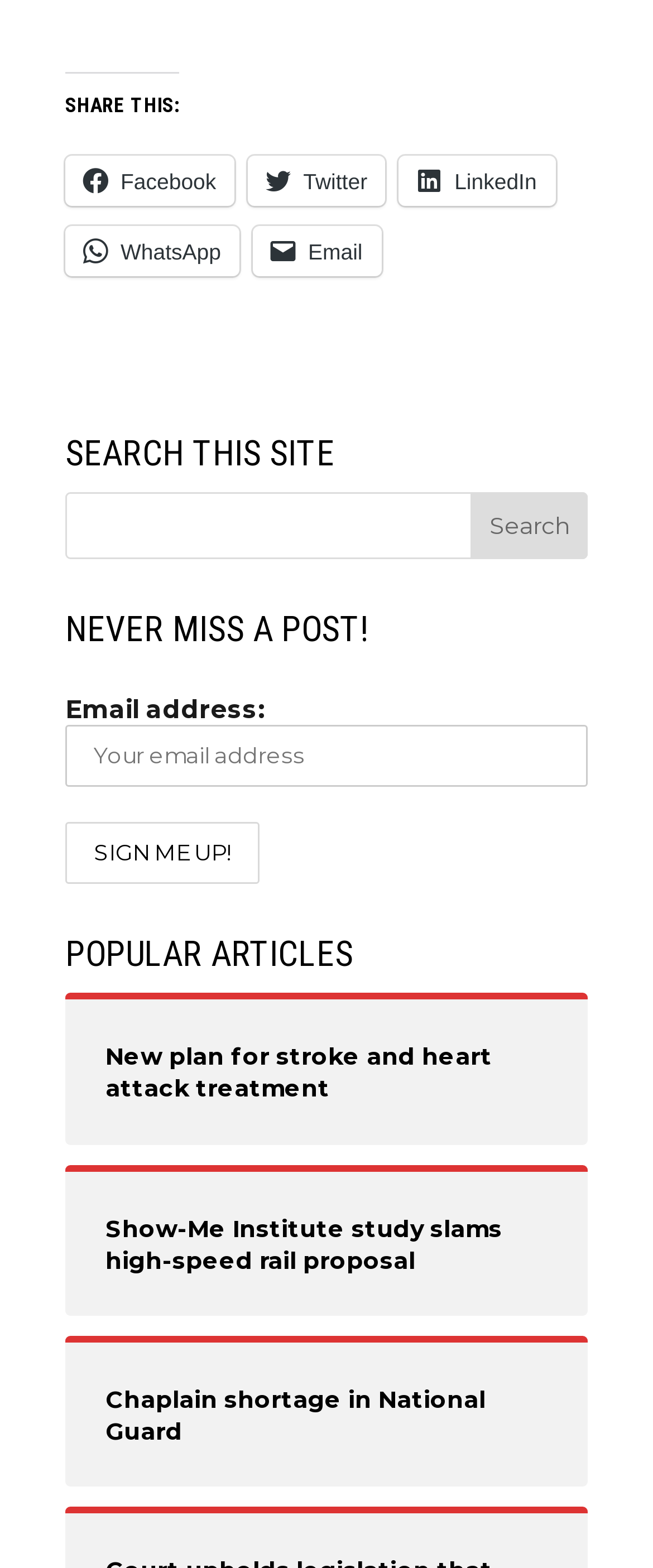How many popular articles are listed?
Based on the image, provide a one-word or brief-phrase response.

3